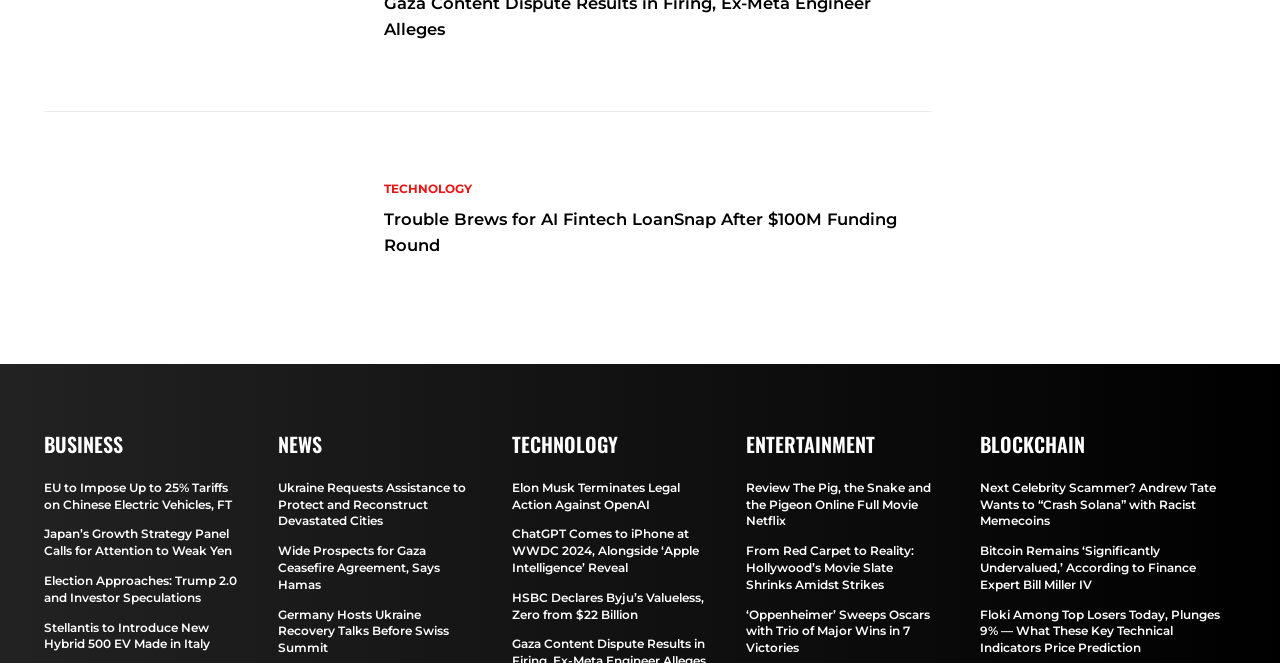Find the bounding box coordinates for the area that must be clicked to perform this action: "Discover BLOCKCHAIN news".

[0.766, 0.654, 0.848, 0.685]